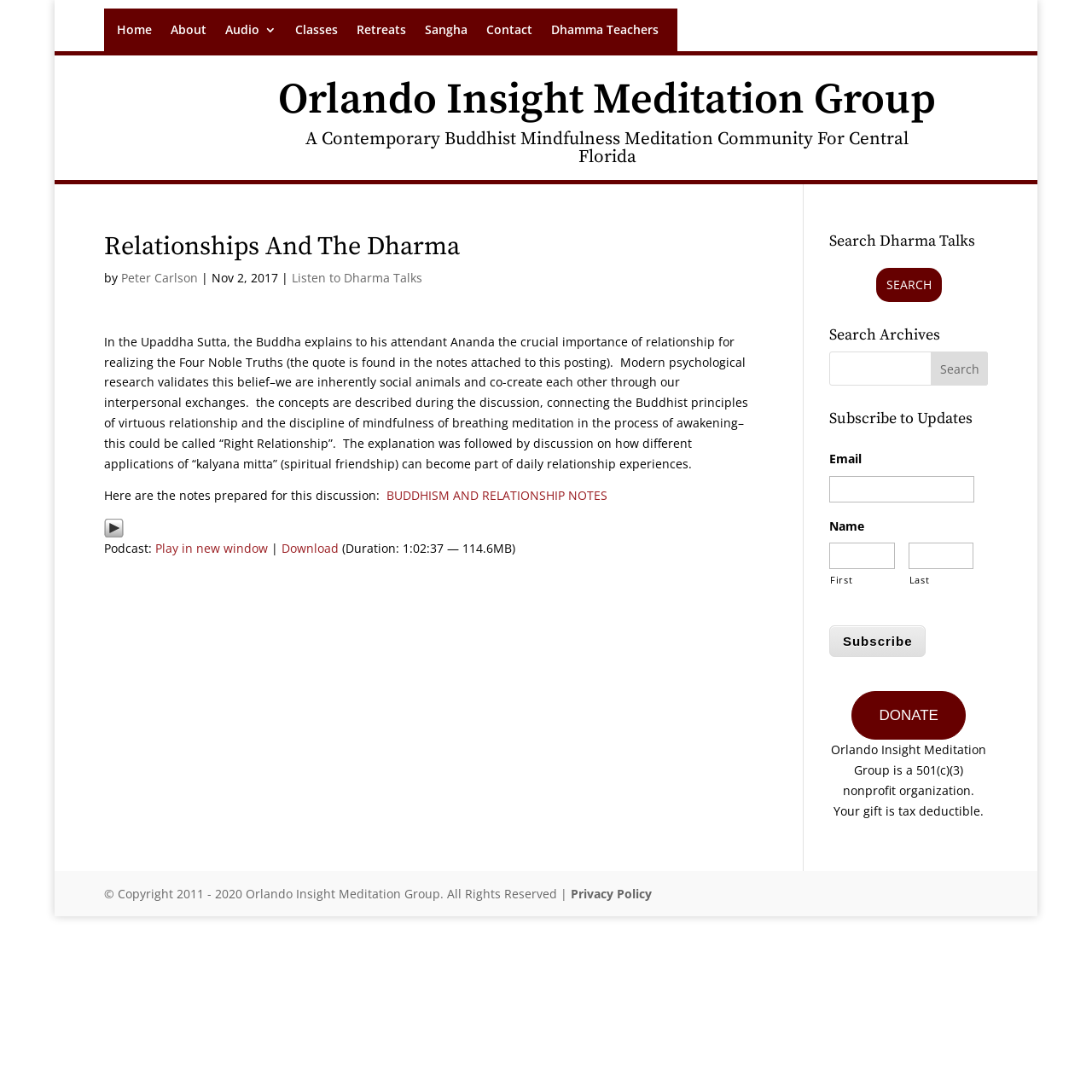Please mark the clickable region by giving the bounding box coordinates needed to complete this instruction: "Listen to Dharma Talks".

[0.267, 0.247, 0.386, 0.262]